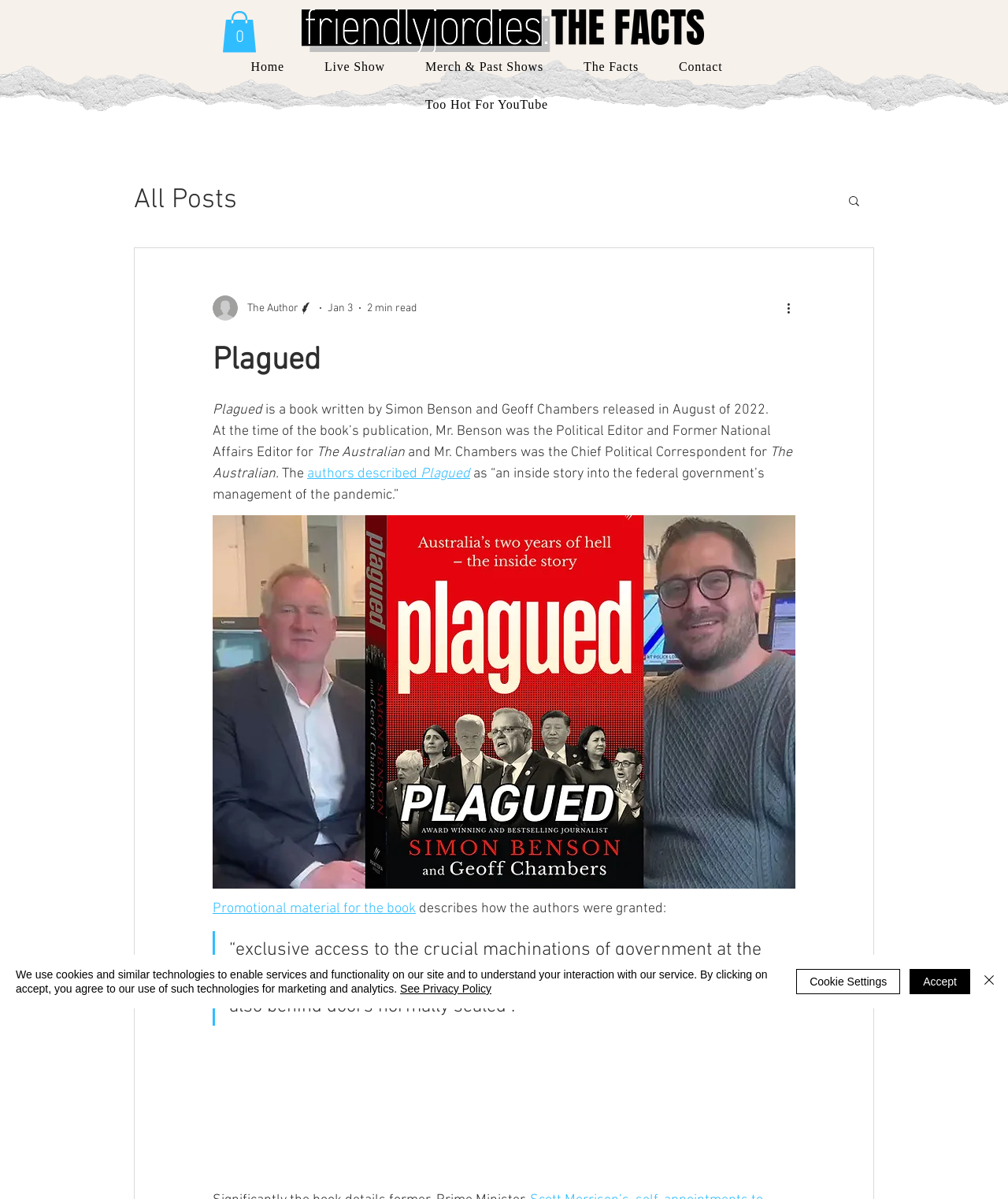Using the details in the image, give a detailed response to the question below:
What is the theme of the book 'Plagued'?

I found the theme of the book by reading the text that describes it as 'an inside story into the federal government’s management of the pandemic'.